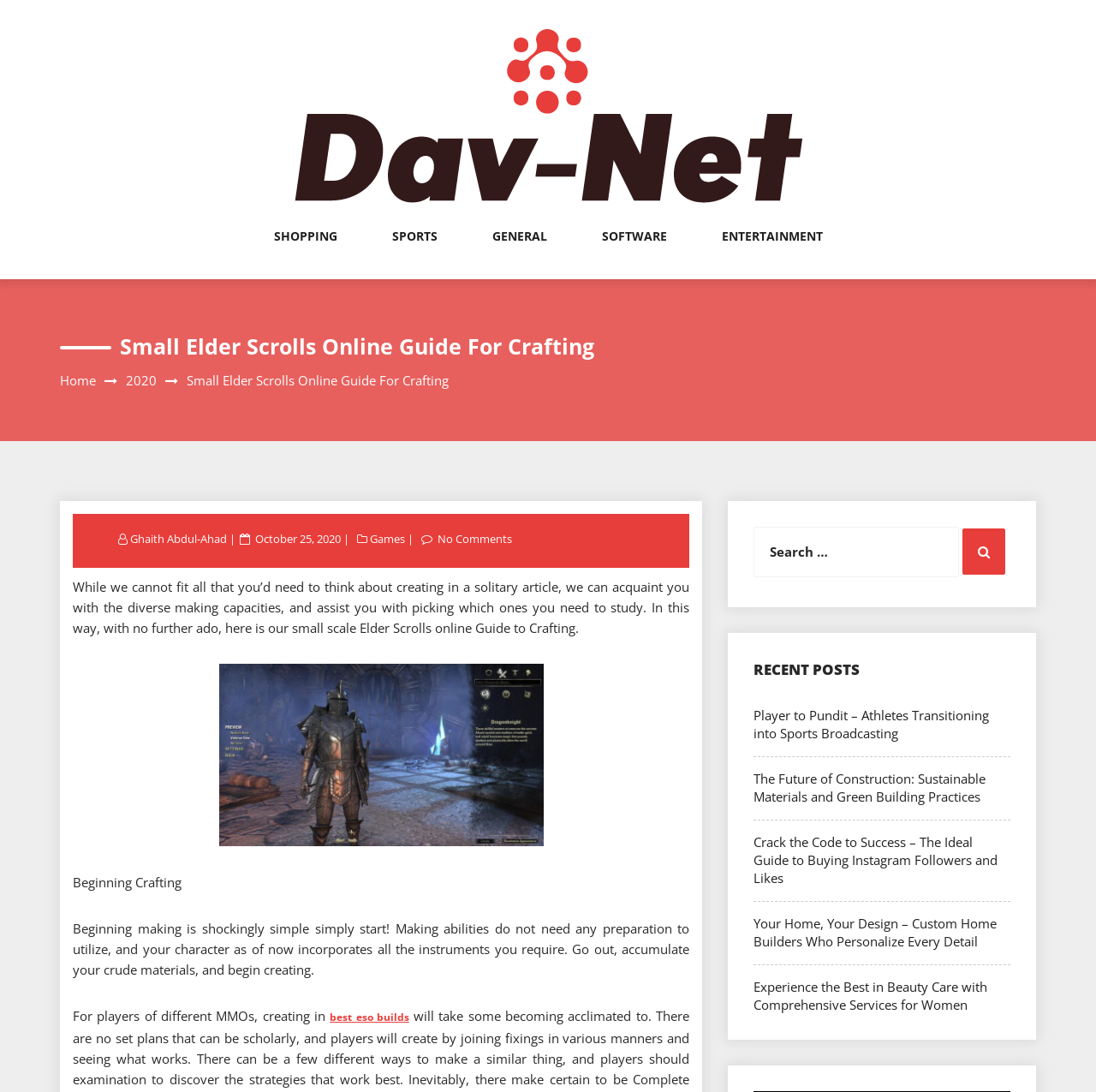Please find and report the bounding box coordinates of the element to click in order to perform the following action: "View recent posts". The coordinates should be expressed as four float numbers between 0 and 1, in the format [left, top, right, bottom].

[0.688, 0.603, 0.922, 0.623]